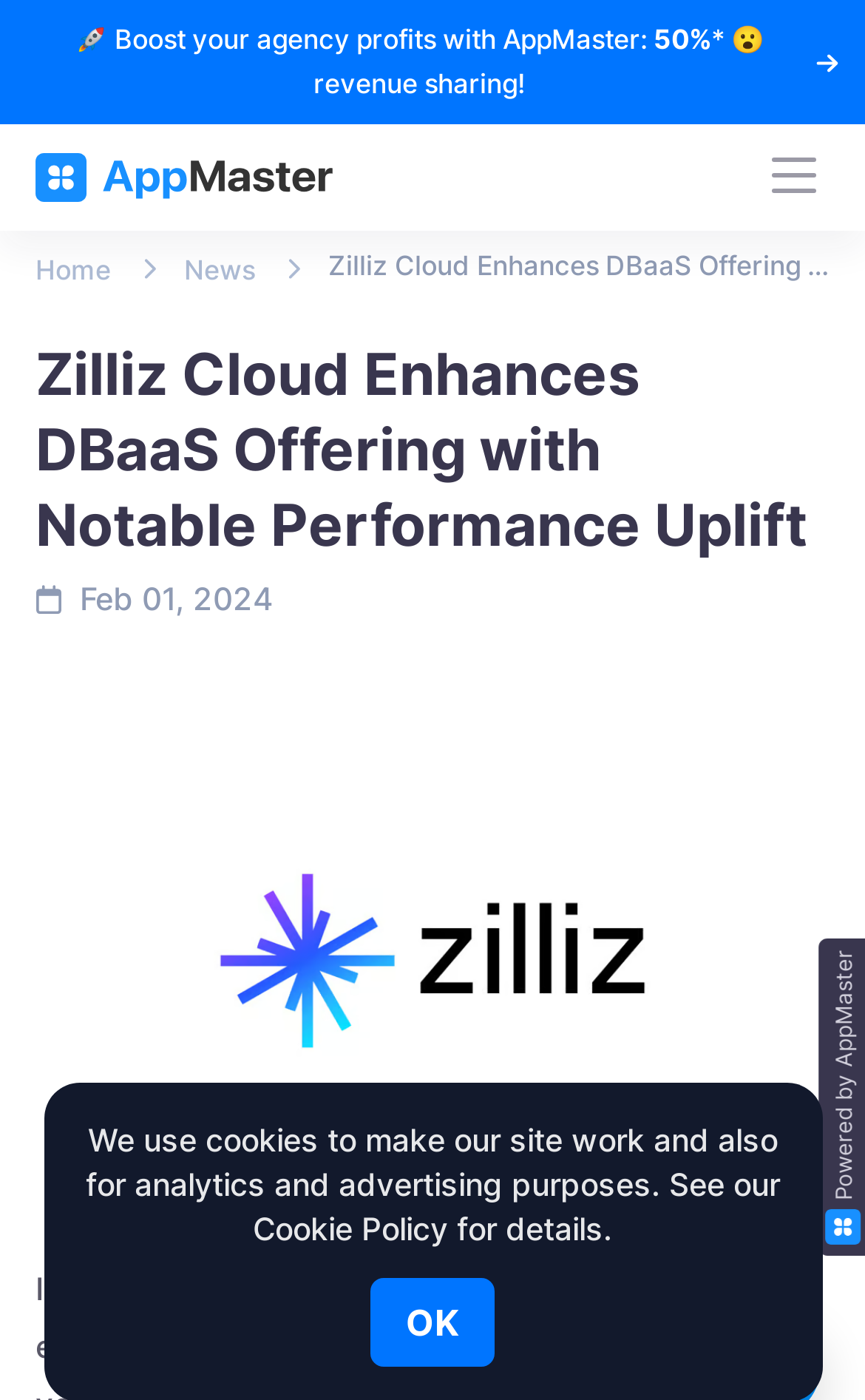Identify the bounding box coordinates of the element that should be clicked to fulfill this task: "Read about strong-field few-body physics". The coordinates should be provided as four float numbers between 0 and 1, i.e., [left, top, right, bottom].

None